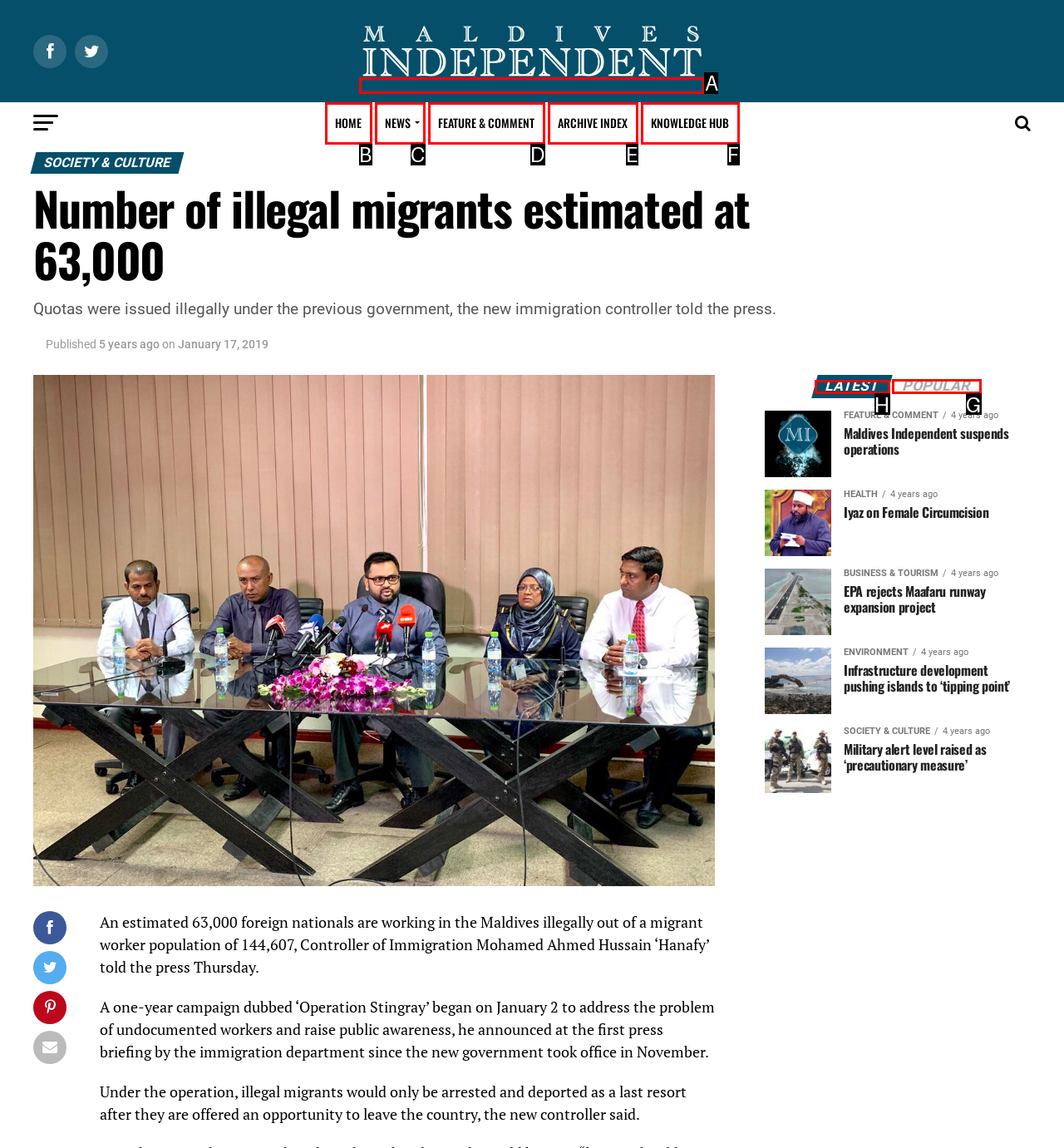Identify the letter of the UI element I need to click to carry out the following instruction: Check the LATEST news

H